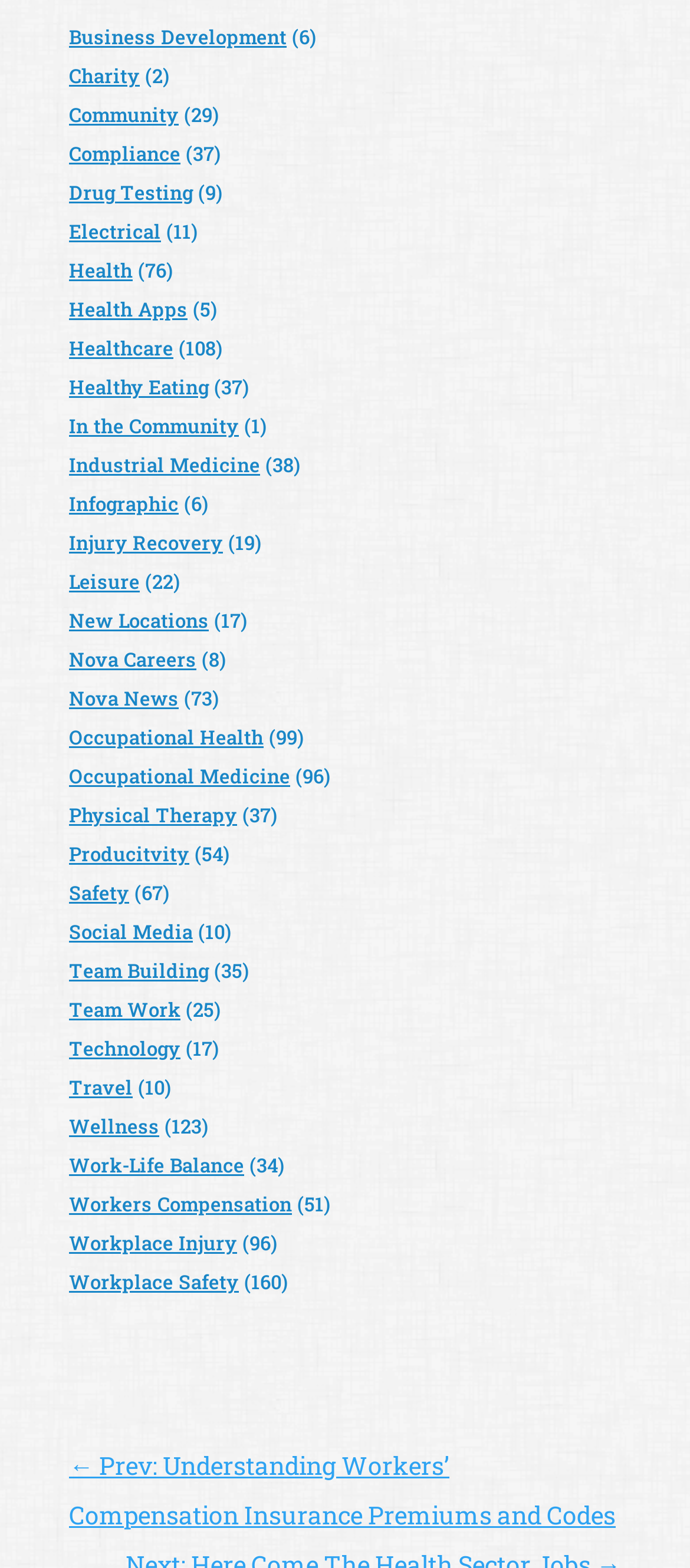Locate the bounding box coordinates of the UI element described by: "Travel". Provide the coordinates as four float numbers between 0 and 1, formatted as [left, top, right, bottom].

[0.1, 0.685, 0.192, 0.702]